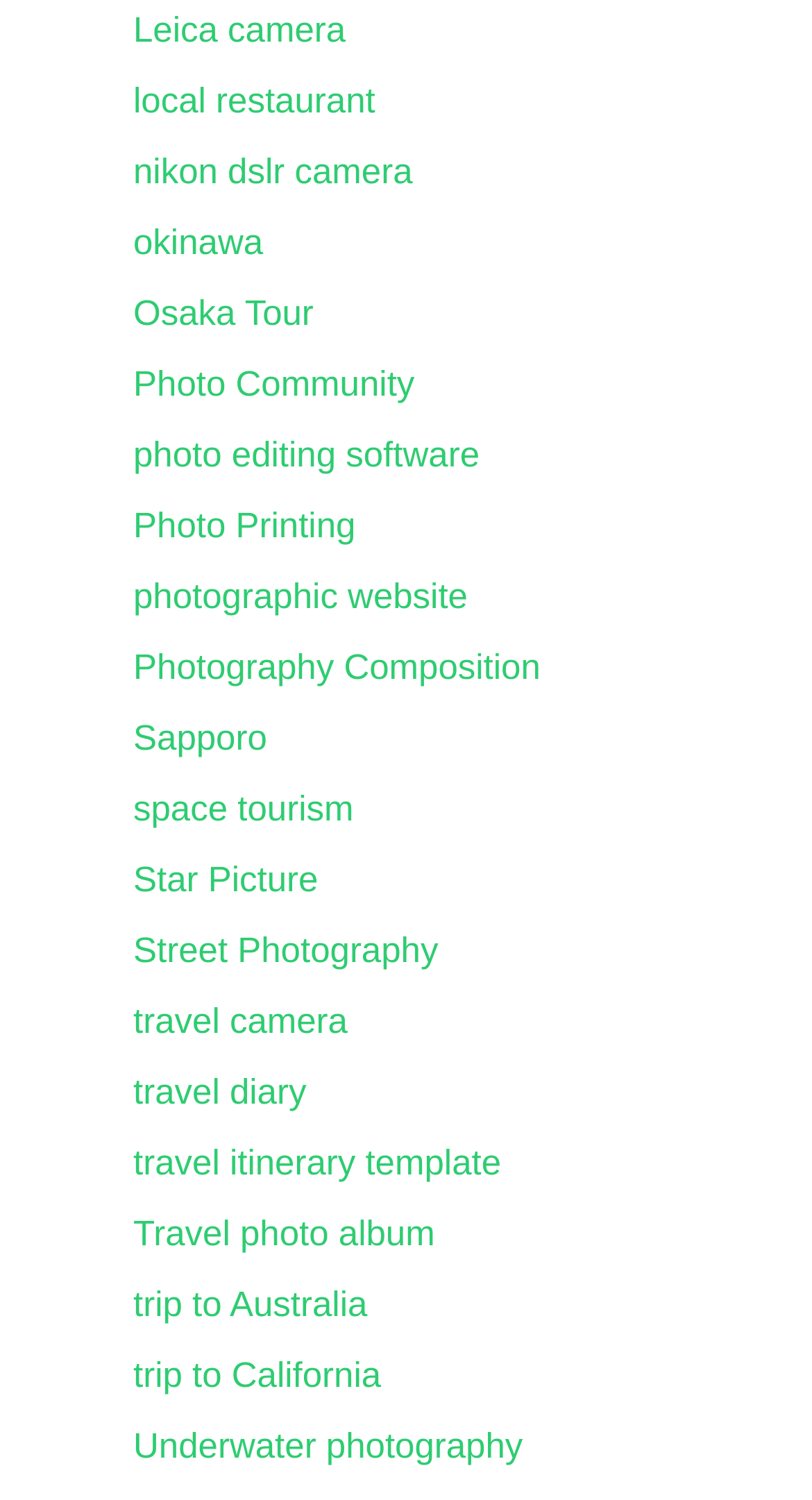How many travel-related links are there?
Answer the question with a detailed and thorough explanation.

By carefully examining the links provided on the webpage, I counted 7 links related to travel, including 'Osaka Tour', 'trip to Australia', 'trip to California', 'travel camera', 'travel diary', 'travel itinerary template', and 'Travel photo album'.